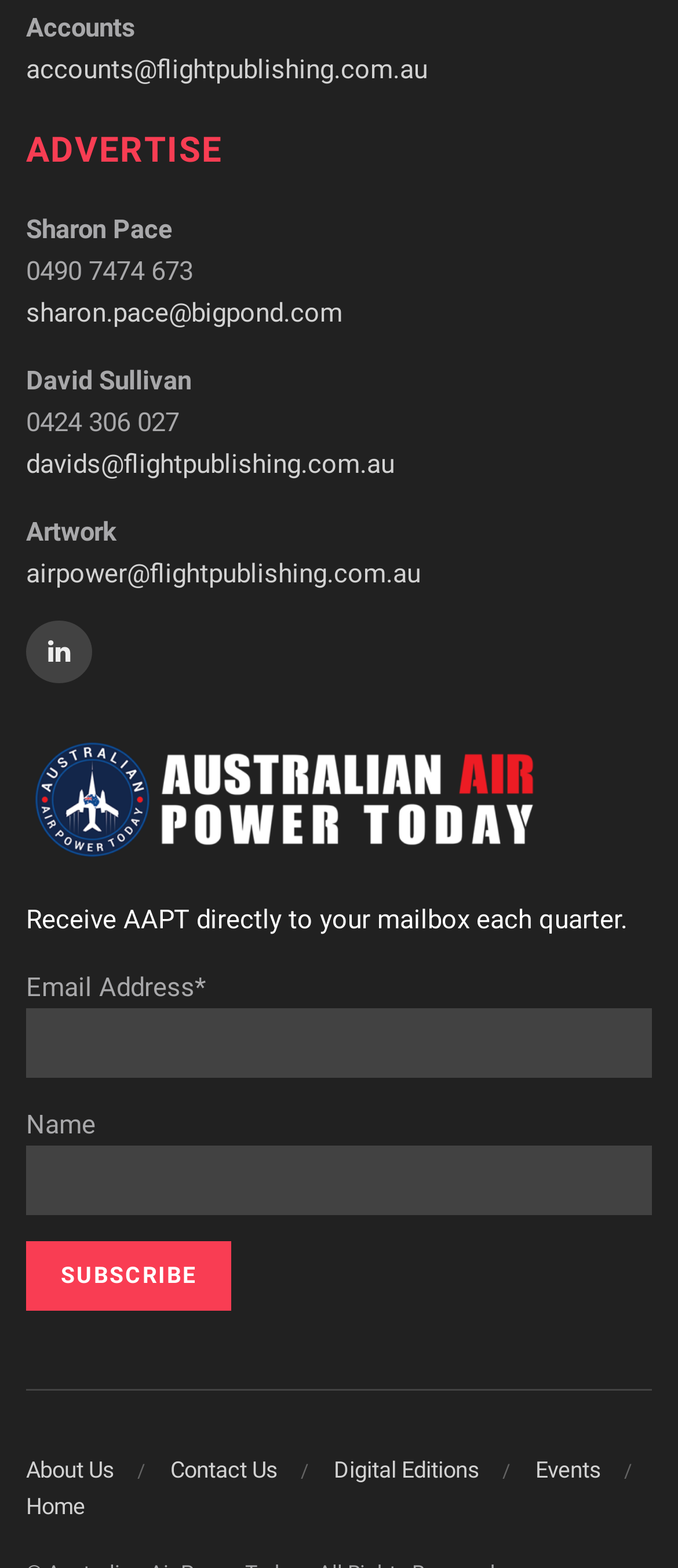Please determine the bounding box coordinates of the element's region to click for the following instruction: "Enter email address".

[0.038, 0.643, 0.962, 0.687]